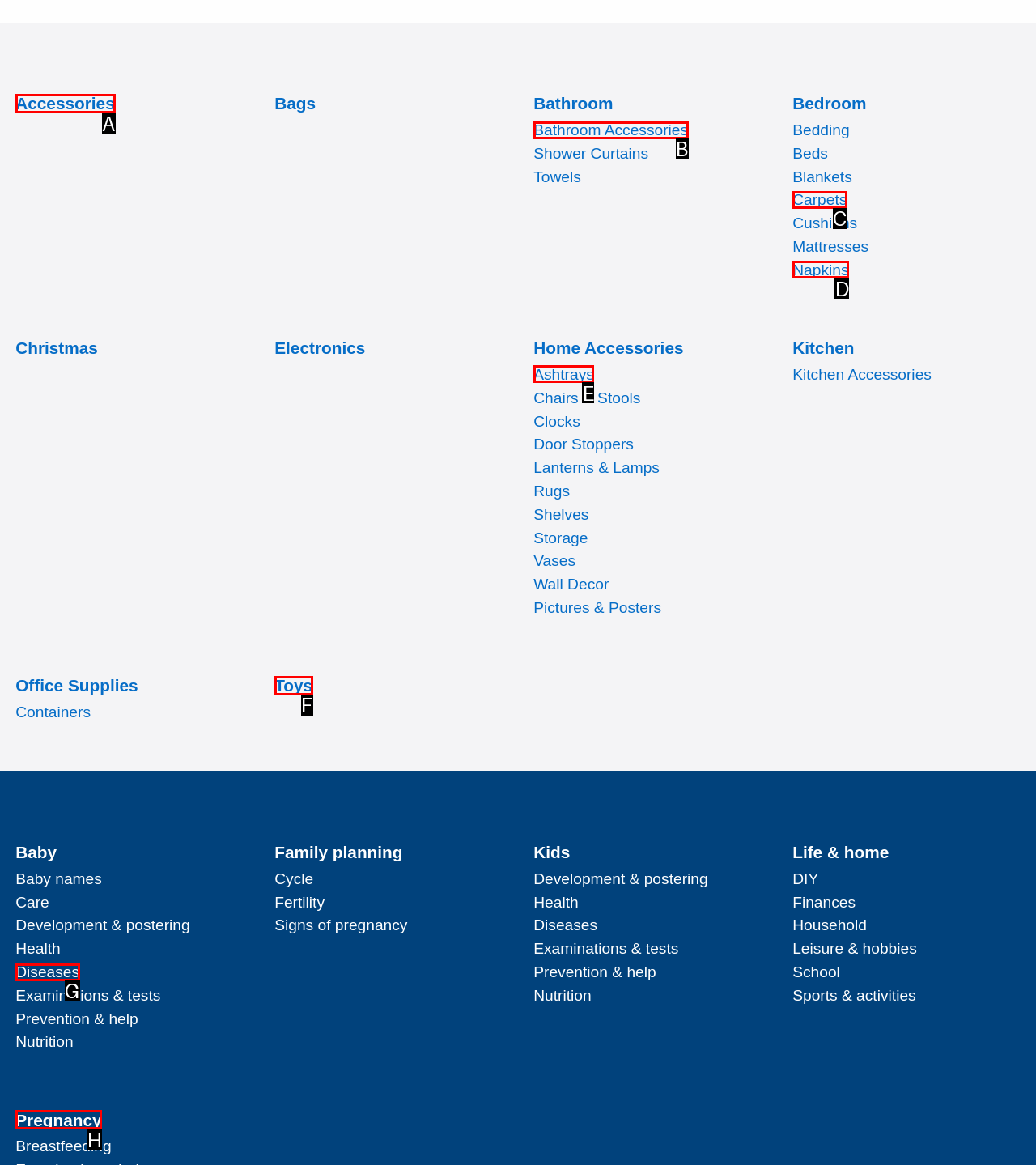Identify the HTML element I need to click to complete this task: Click on Accessories Provide the option's letter from the available choices.

A